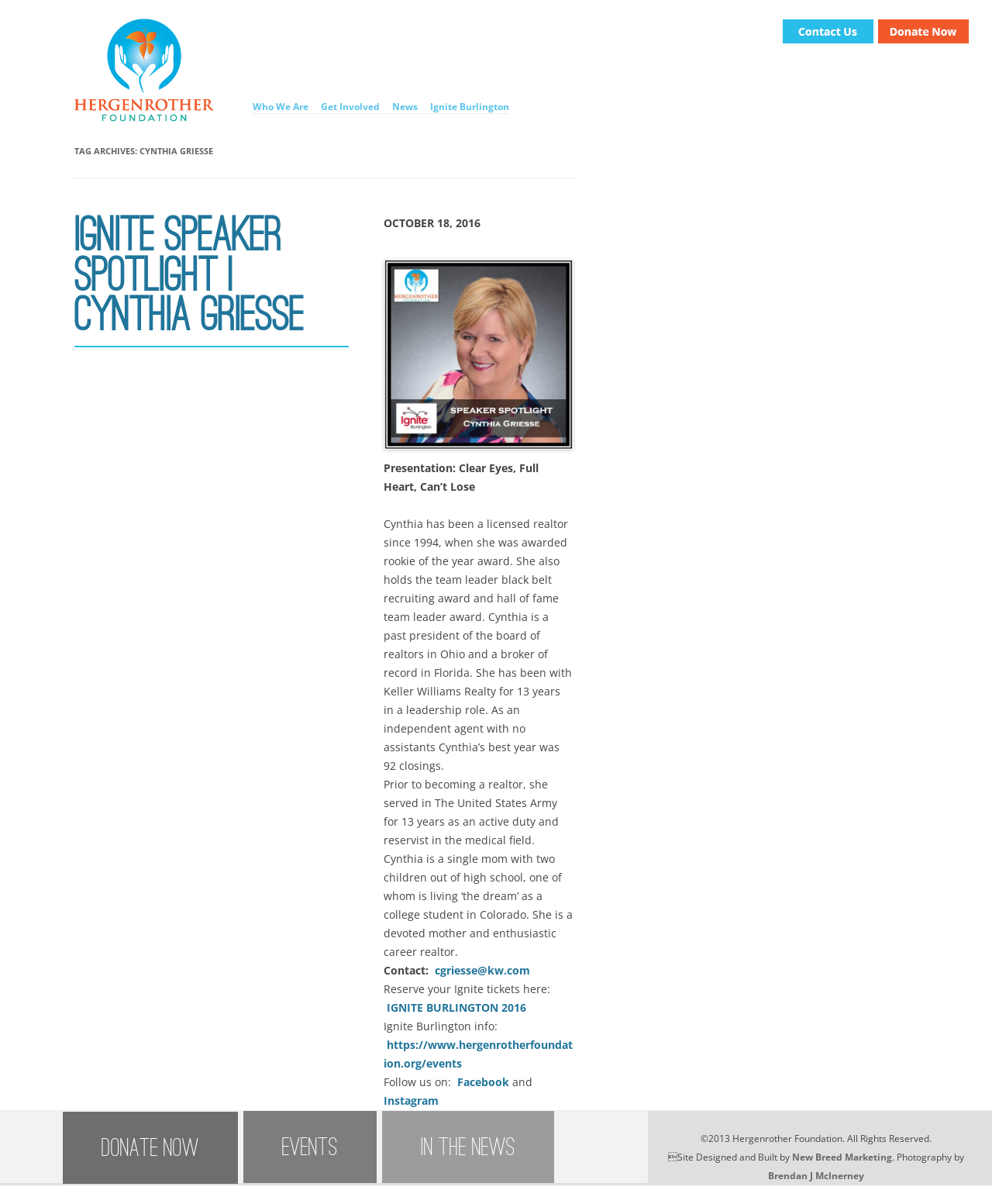Locate the bounding box coordinates of the area where you should click to accomplish the instruction: "Click Contact Us".

[0.789, 0.026, 0.88, 0.039]